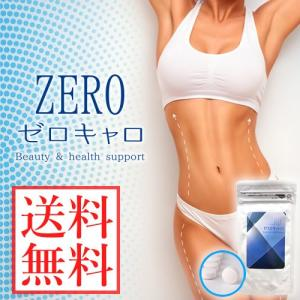What is the color of the bikini top worn by the individual?
Deliver a detailed and extensive answer to the question.

The caption describes the individual in the foreground as wearing a 'white bikini top', which suggests an active lifestyle and fitness.